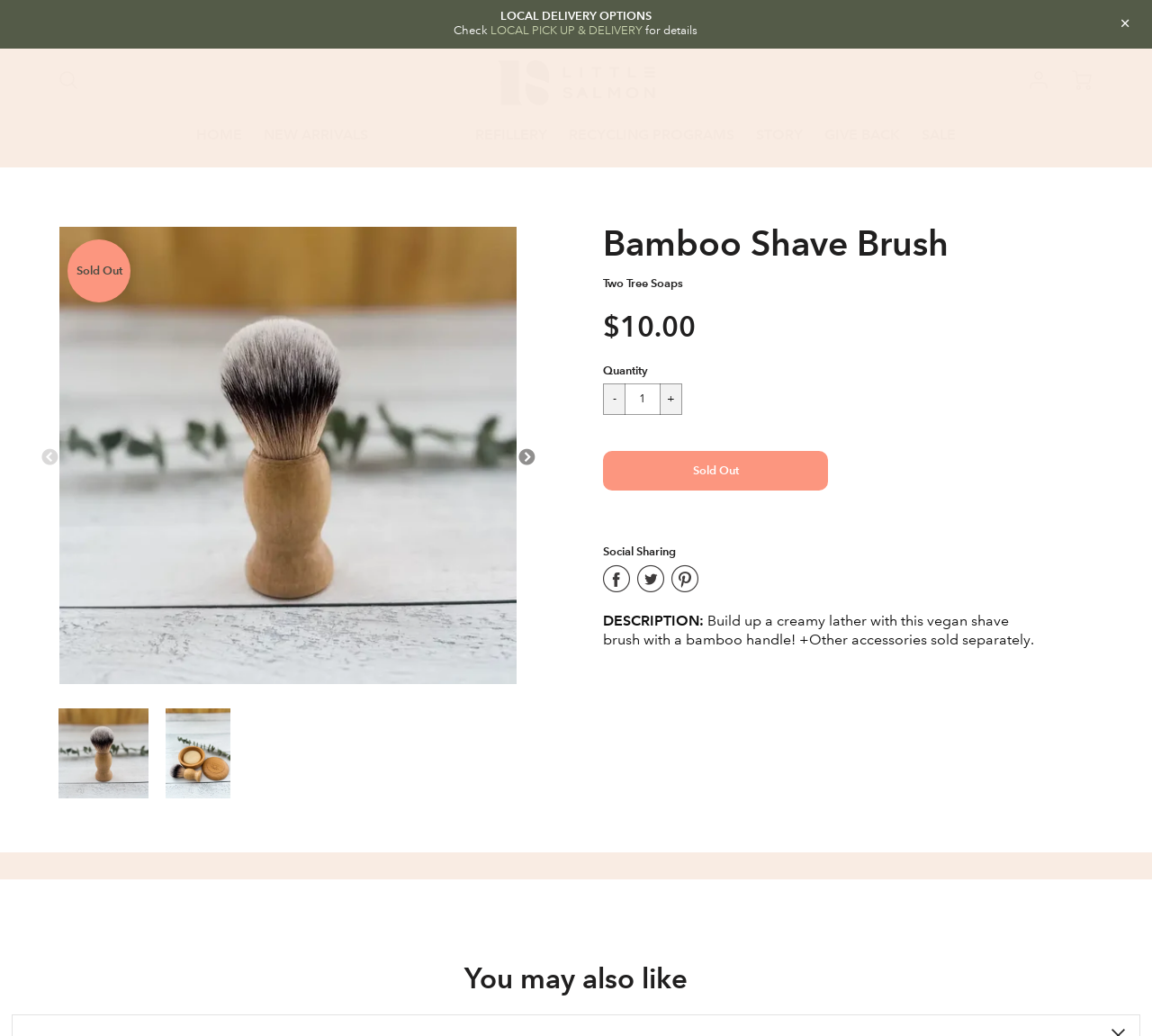Specify the bounding box coordinates of the area that needs to be clicked to achieve the following instruction: "Increase quantity".

[0.573, 0.37, 0.592, 0.4]